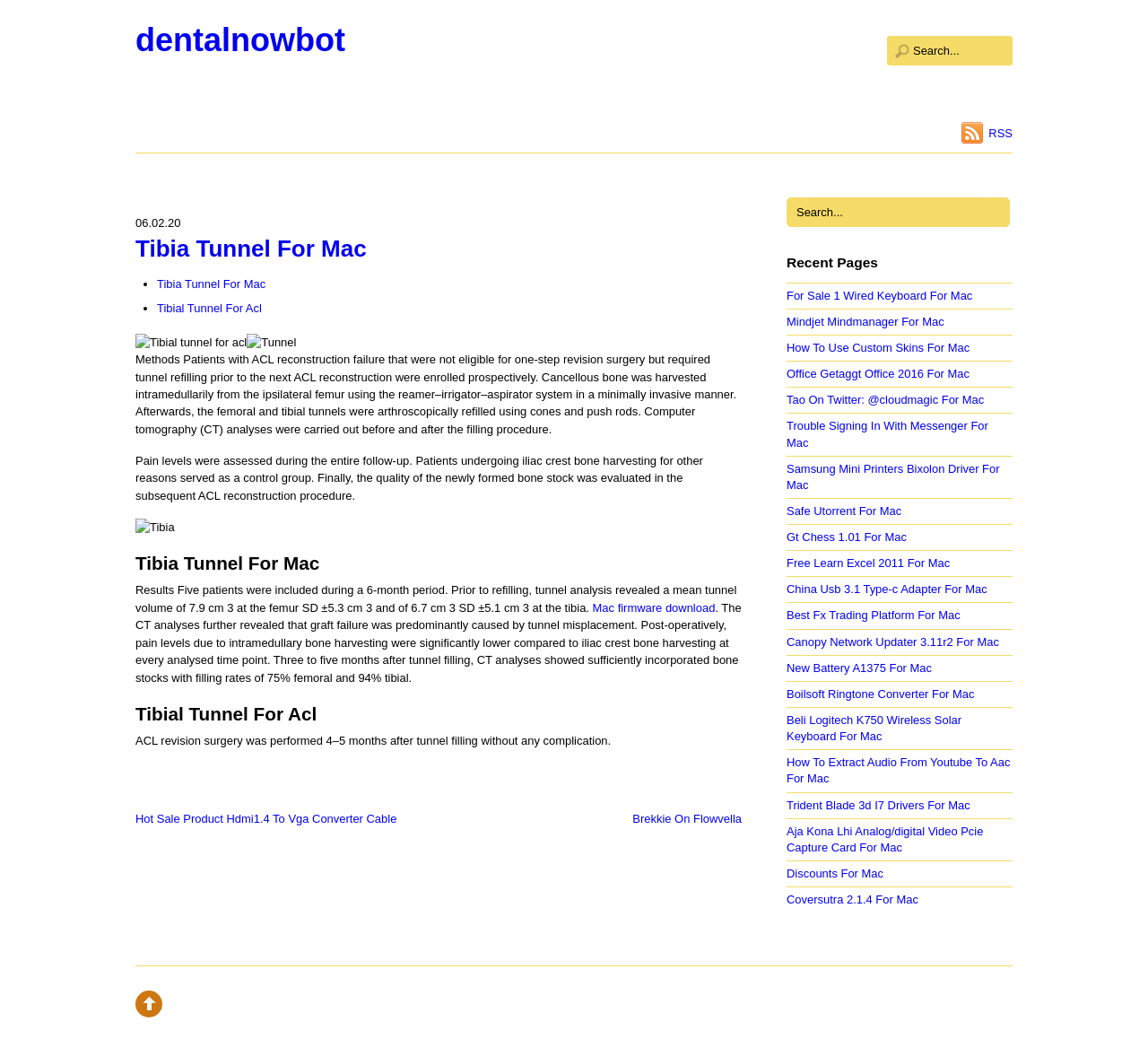Bounding box coordinates should be provided in the format (top-left x, top-left y, bottom-right x, bottom-right y) with all values between 0 and 1. Identify the bounding box for this UI element: New Battery A1375 For Mac

[0.685, 0.636, 0.812, 0.649]